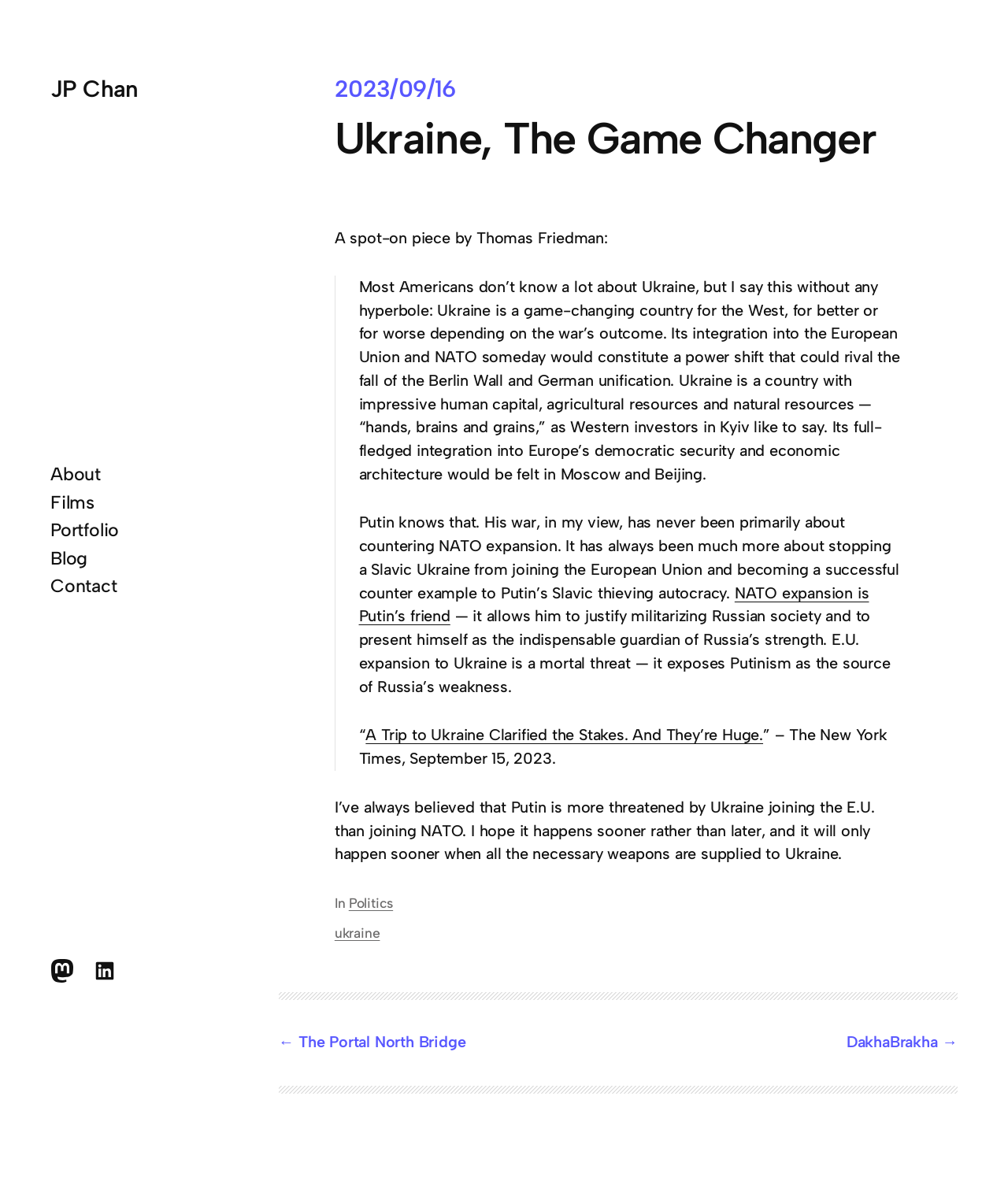How many links are in the navigation section?
Using the image as a reference, deliver a detailed and thorough answer to the question.

I counted the number of links in the navigation section by examining the navigation element which contains 5 link elements with the texts 'About', 'Films', 'Portfolio', 'Blog', and 'Contact', indicating that there are 5 links in total.